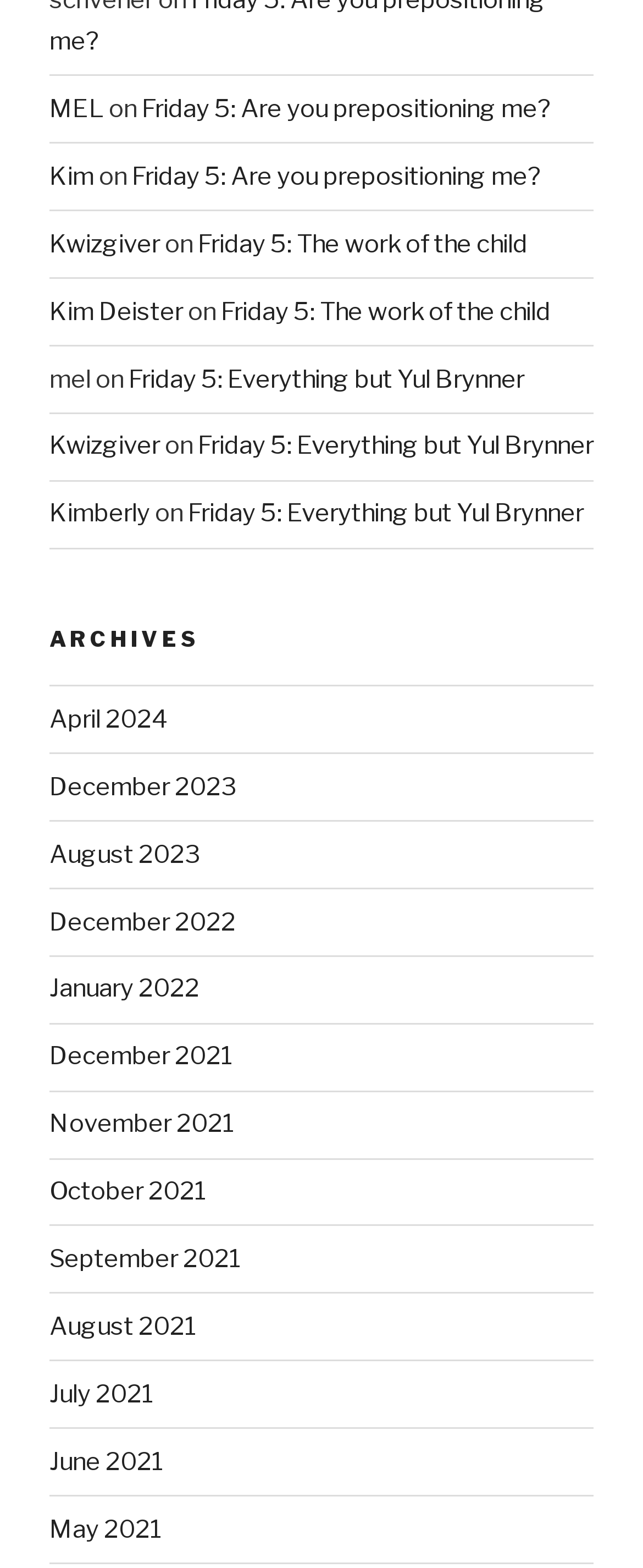Based on the provided description, "August 2021", find the bounding box of the corresponding UI element in the screenshot.

[0.077, 0.836, 0.308, 0.855]